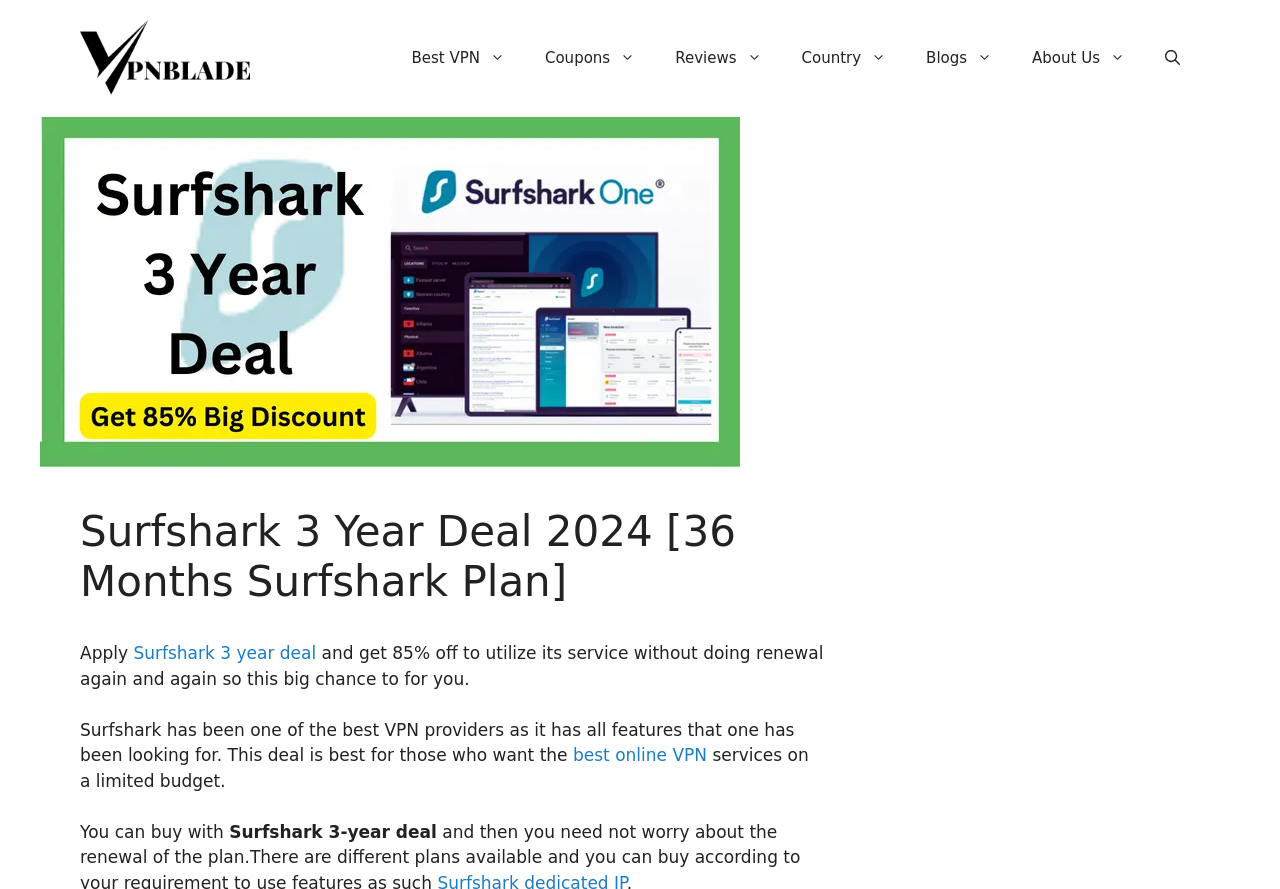What is the name of the VPN provider?
Please provide an in-depth and detailed response to the question.

Based on the image and header elements, it is clear that the webpage is promoting a deal for Surfshark, a VPN provider.